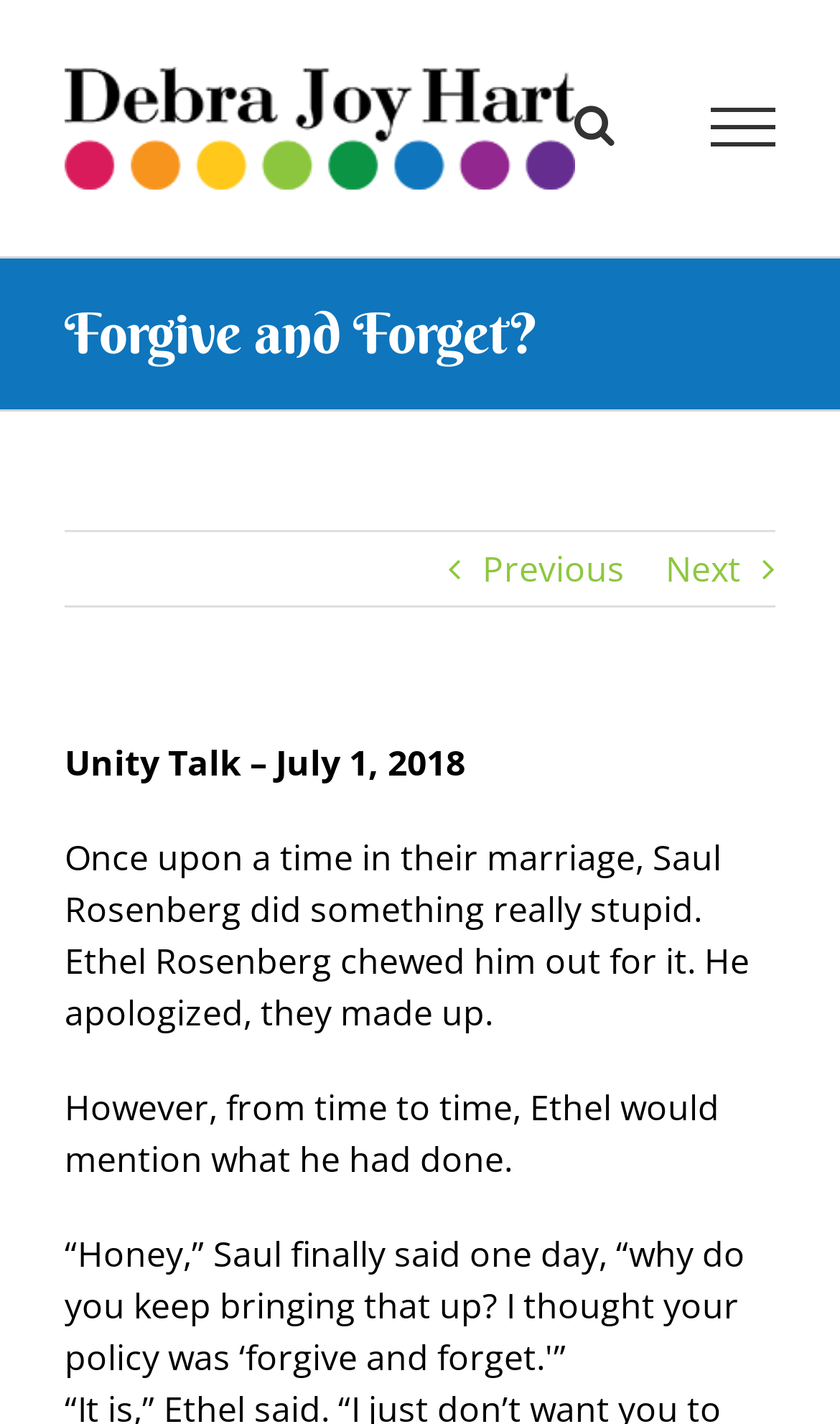What is the logo of the website?
Please give a detailed and thorough answer to the question, covering all relevant points.

The logo of the website is located at the top left corner of the page, and it is a link that says 'M.I.R.T.H. Foundations Logo'.